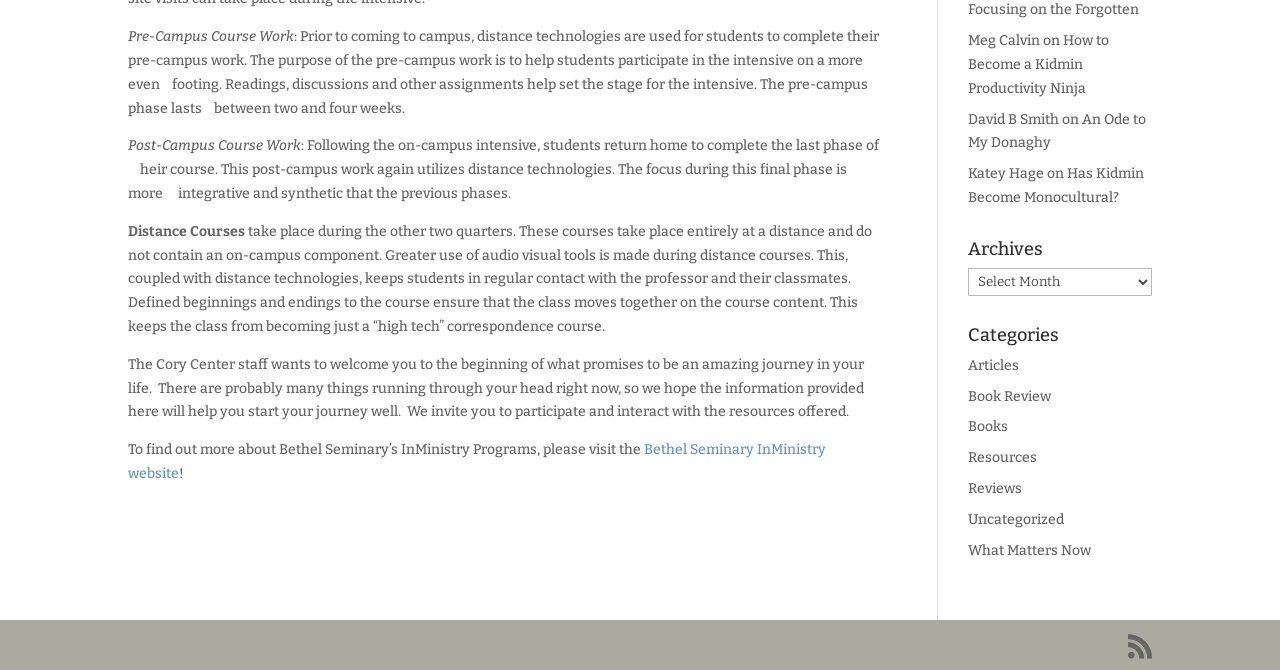Given the element description Articles, predict the bounding box coordinates for the UI element in the webpage screenshot. The format should be (top-left x, top-left y, bottom-right x, bottom-right y), and the values should be between 0 and 1.

[0.756, 0.532, 0.796, 0.558]